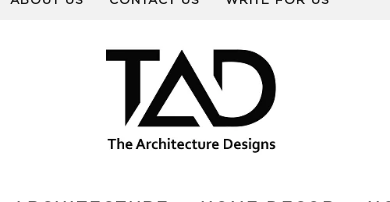Reply to the question with a single word or phrase:
What is the aesthetic of the design?

Modern and minimalist